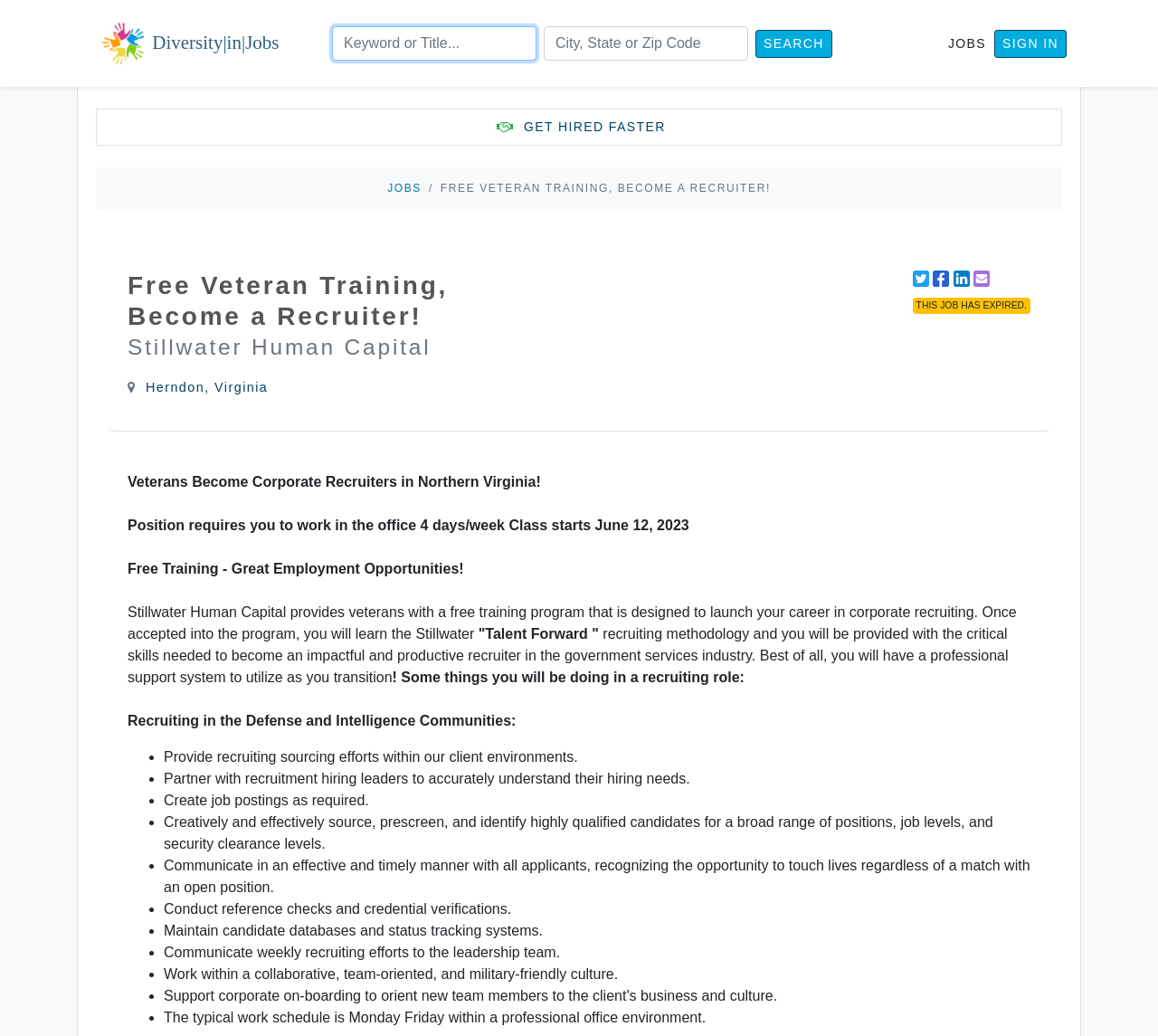What is the company providing the training program?
Provide a well-explained and detailed answer to the question.

The company providing the training program can be inferred from the text 'Stillwater Human Capital provides veterans with a free training program...' which is located in the middle of the webpage, indicating that the company providing the training program is Stillwater Human Capital.